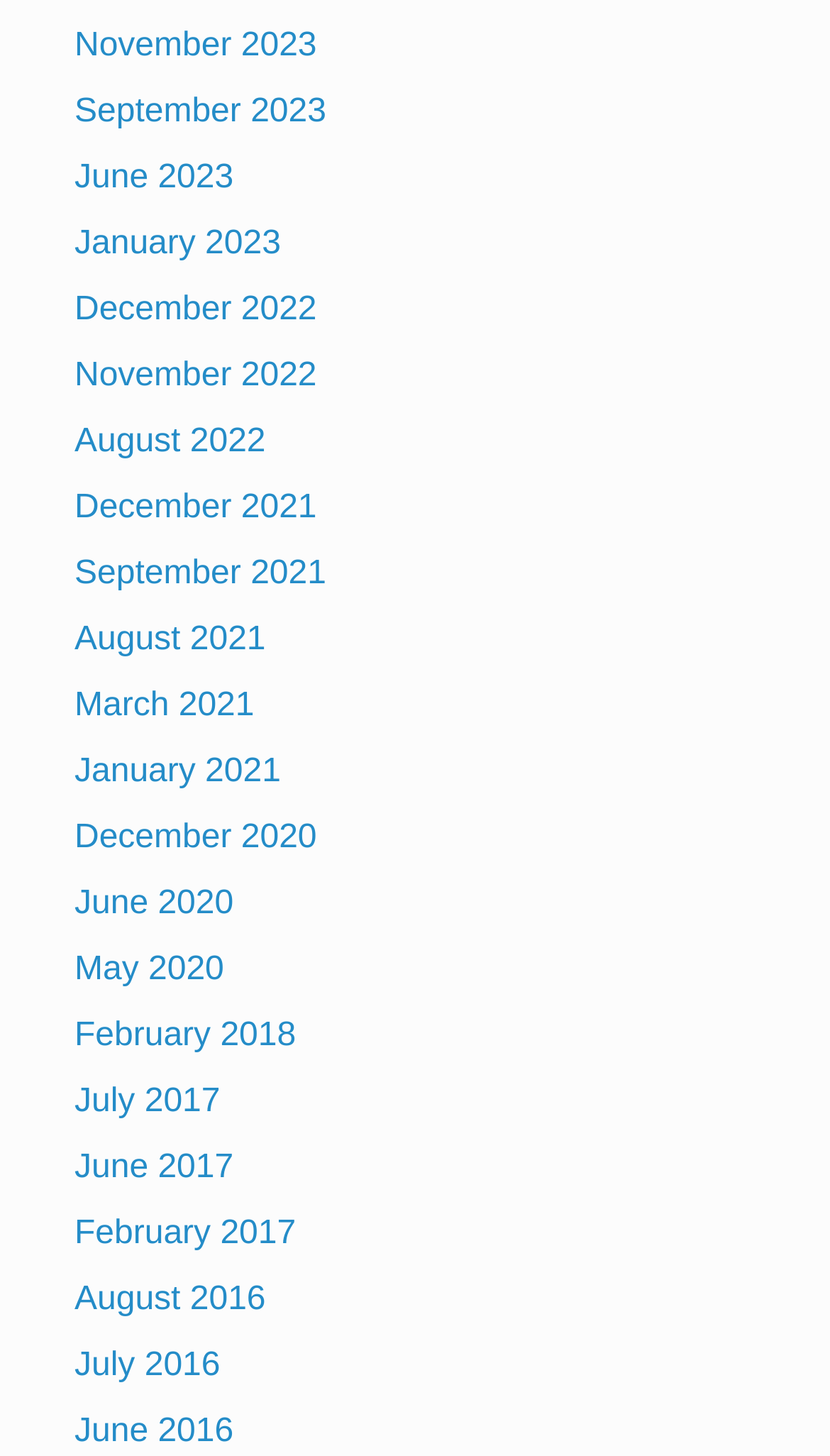Please reply to the following question using a single word or phrase: 
What is the most recent month listed?

November 2023